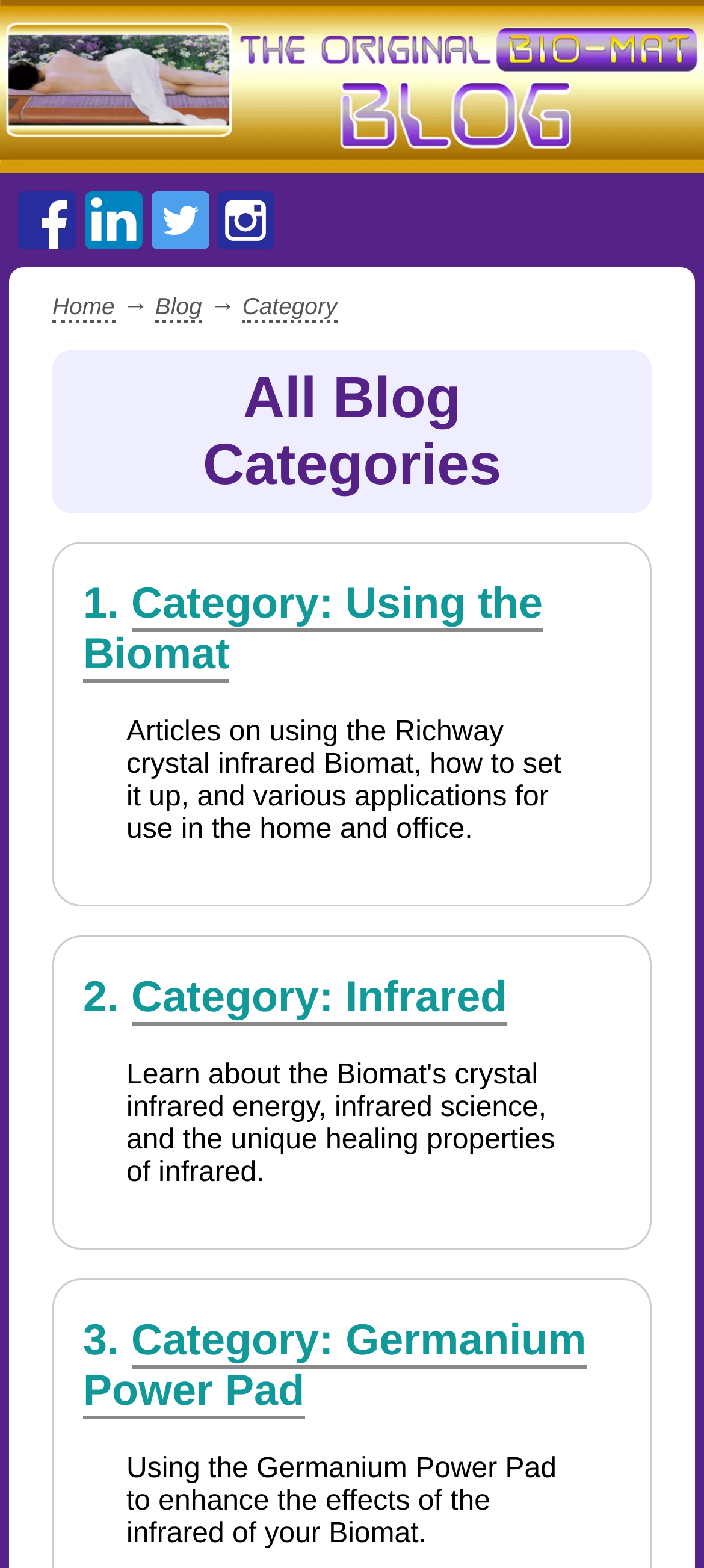Locate and extract the headline of this webpage.

All Blog Categories